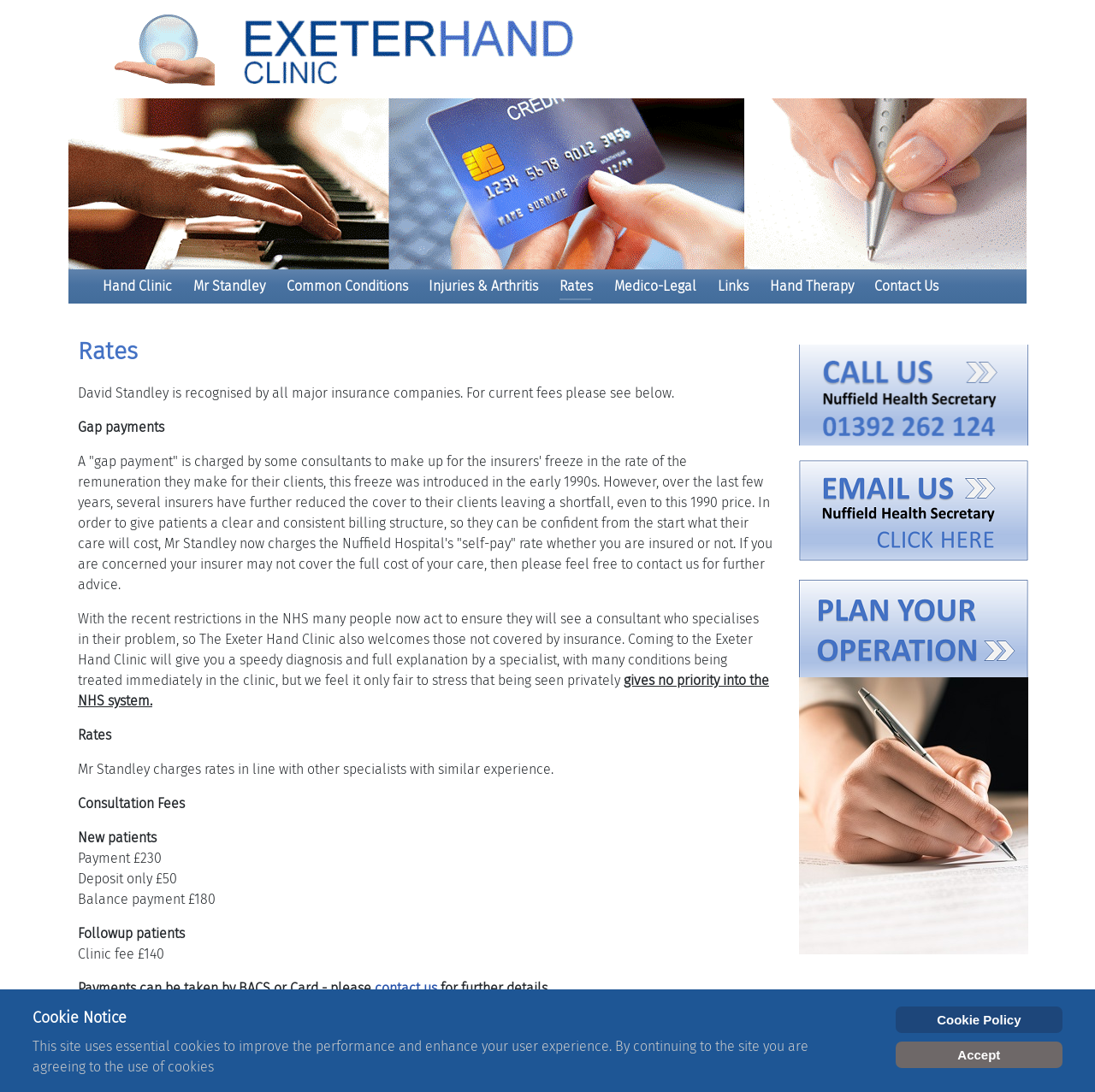Give a short answer using one word or phrase for the question:
Who is the specialist mentioned on the webpage?

Mr. Standley